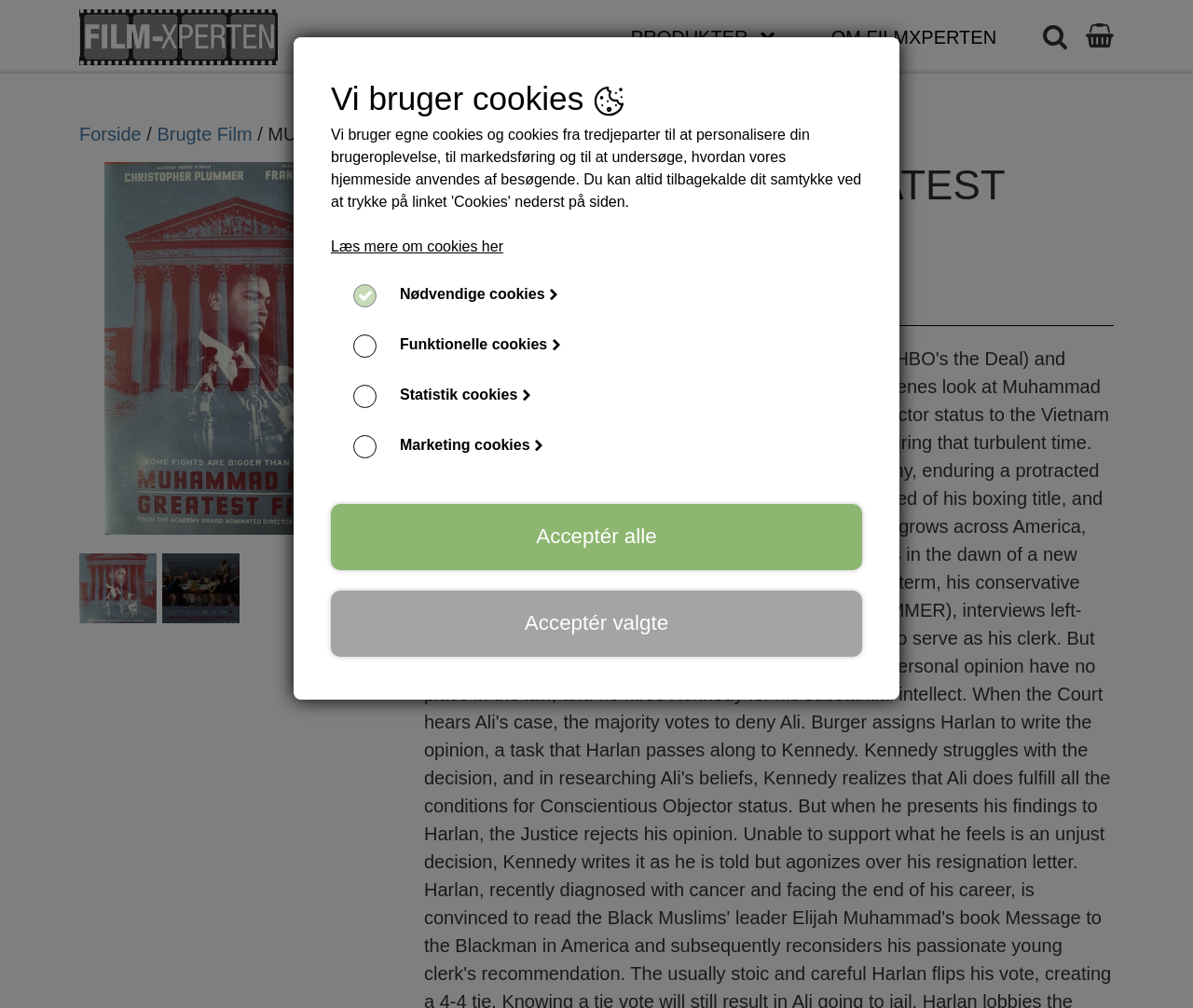Identify and provide the title of the webpage.

MUHAMMAD ALI'S GREATEST FIGHT - DVD